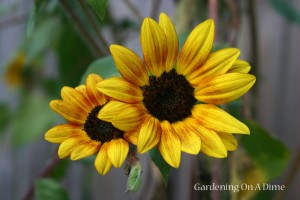Explain the image thoroughly, mentioning every notable detail.

This vibrant image showcases a pair of sunflowers, their striking yellow petals beautifully contrasted against the rich dark centers. The sunflowers, known for their cheerful appearance, are captured in a close-up, highlighting the intricate details of their petals and the lush greenery surrounding them. The background suggests a garden setting, enhancing the sense of natural beauty and warmth associated with these iconic flowers. This image is part of a themed collection, fitting within the context of a blog post that explores the charm and significance of visual storytelling on a mid-week occasion known as "Wordless Wednesday," which encourages sharing captivating images without the use of text.